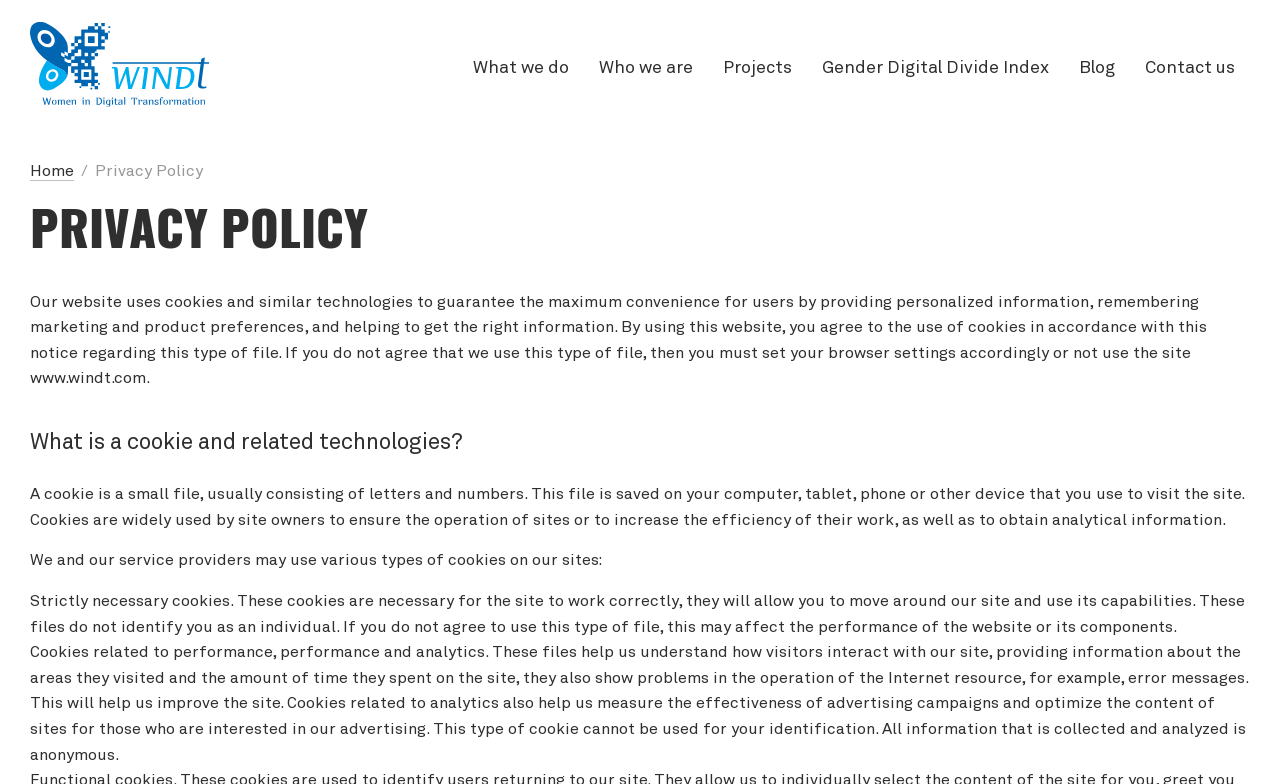What do performance and analytics cookies help with?
Look at the image and answer with only one word or phrase.

Site improvement